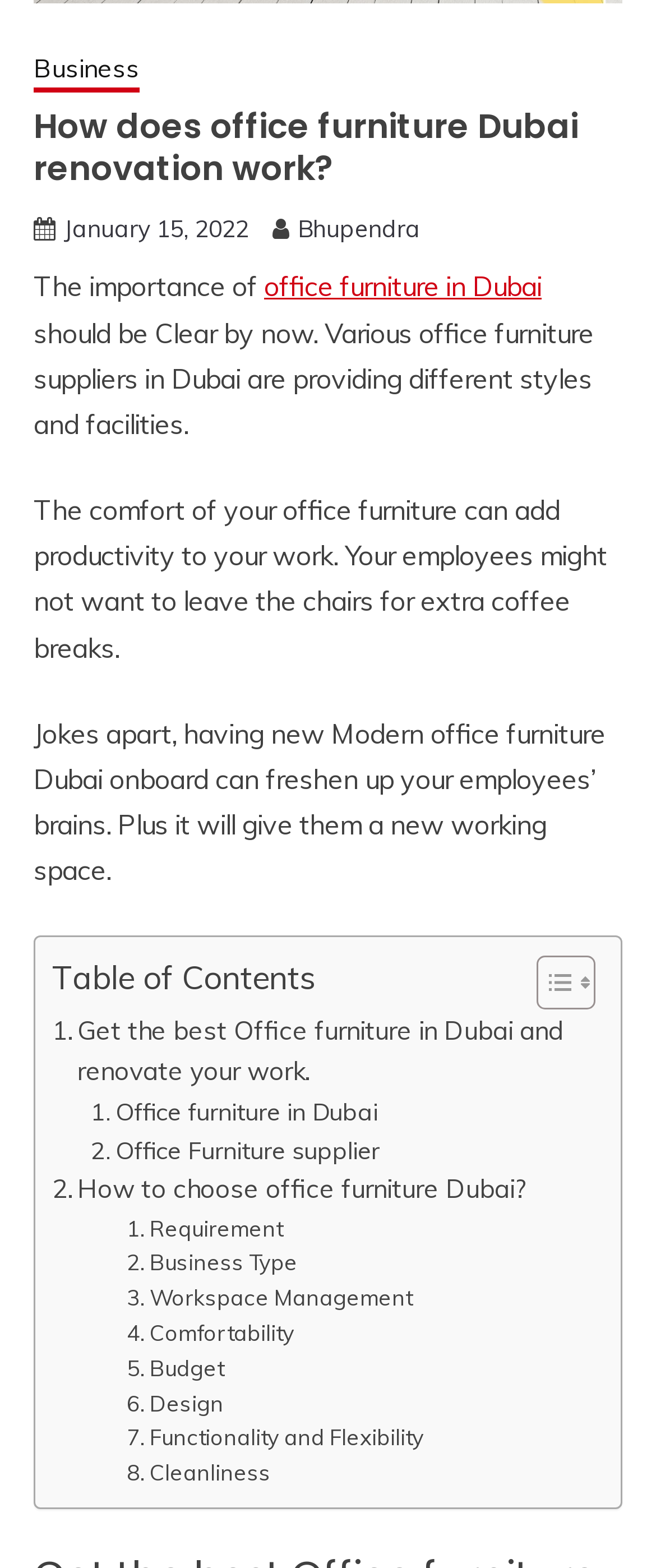Find the bounding box coordinates of the element you need to click on to perform this action: 'Click on 'Business''. The coordinates should be represented by four float values between 0 and 1, in the format [left, top, right, bottom].

[0.051, 0.032, 0.213, 0.059]